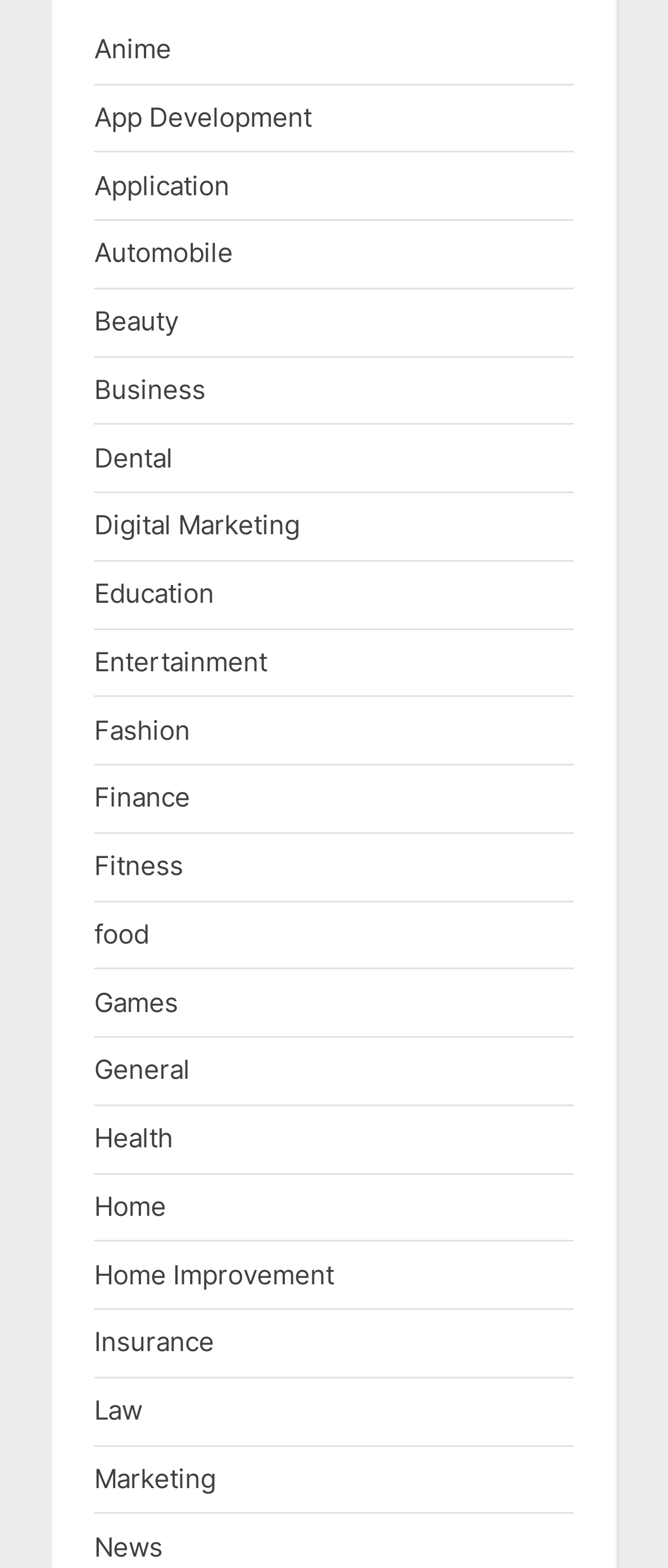Please identify the bounding box coordinates for the region that you need to click to follow this instruction: "Explore Entertainment".

[0.141, 0.412, 0.4, 0.432]